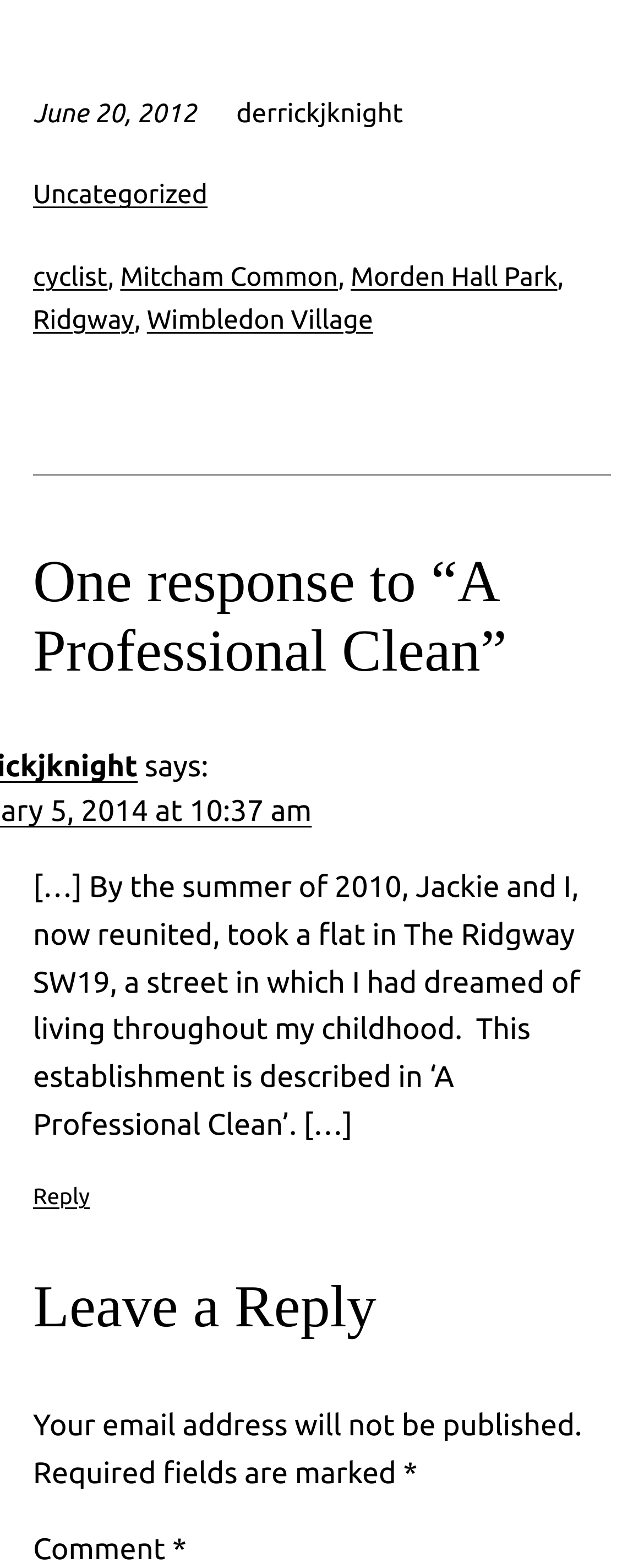Pinpoint the bounding box coordinates of the area that must be clicked to complete this instruction: "View post details".

[0.051, 0.35, 0.949, 0.437]